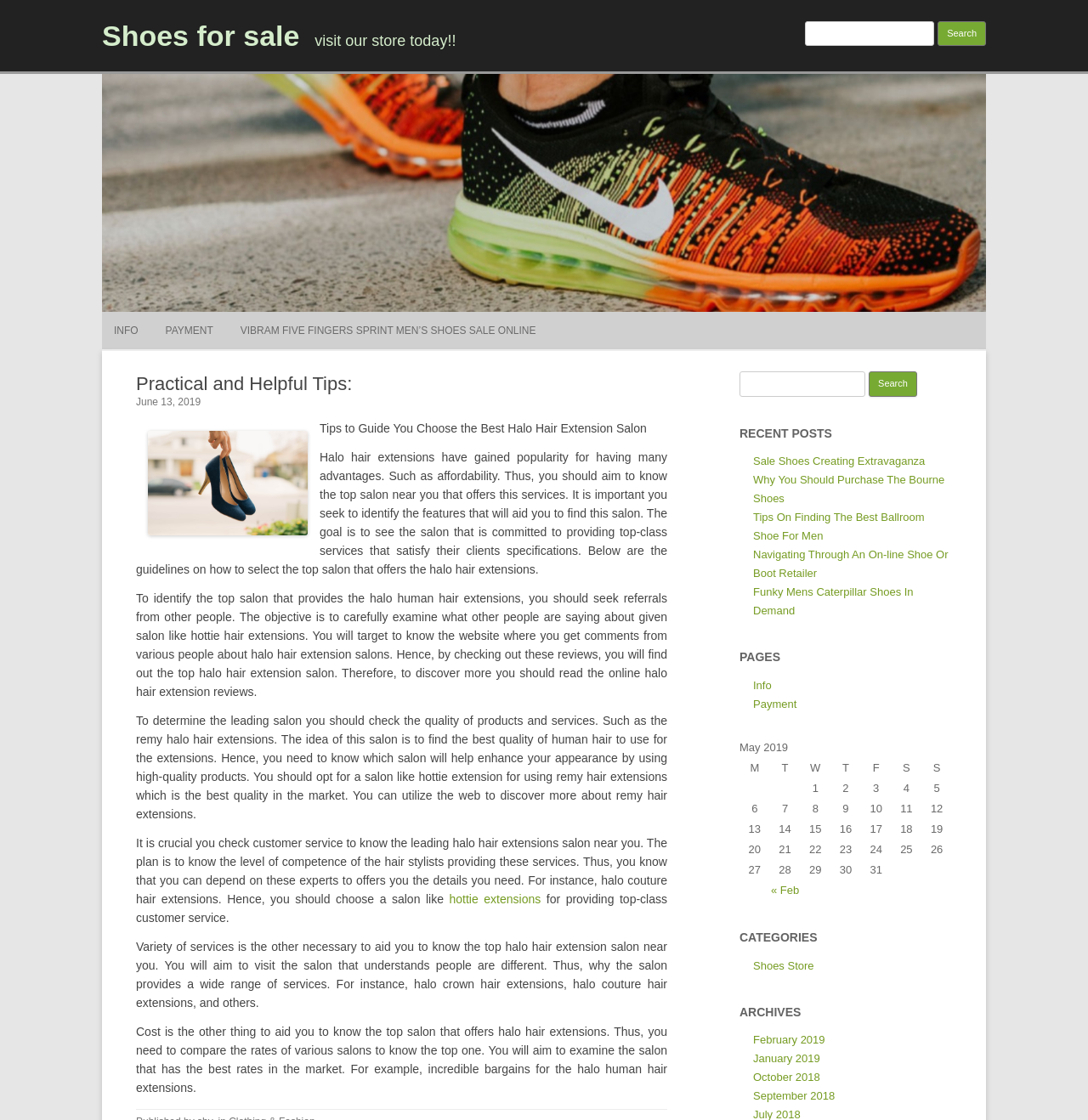Please find the bounding box coordinates of the clickable region needed to complete the following instruction: "Read more about halo hair extensions". The bounding box coordinates must consist of four float numbers between 0 and 1, i.e., [left, top, right, bottom].

[0.125, 0.528, 0.613, 0.624]